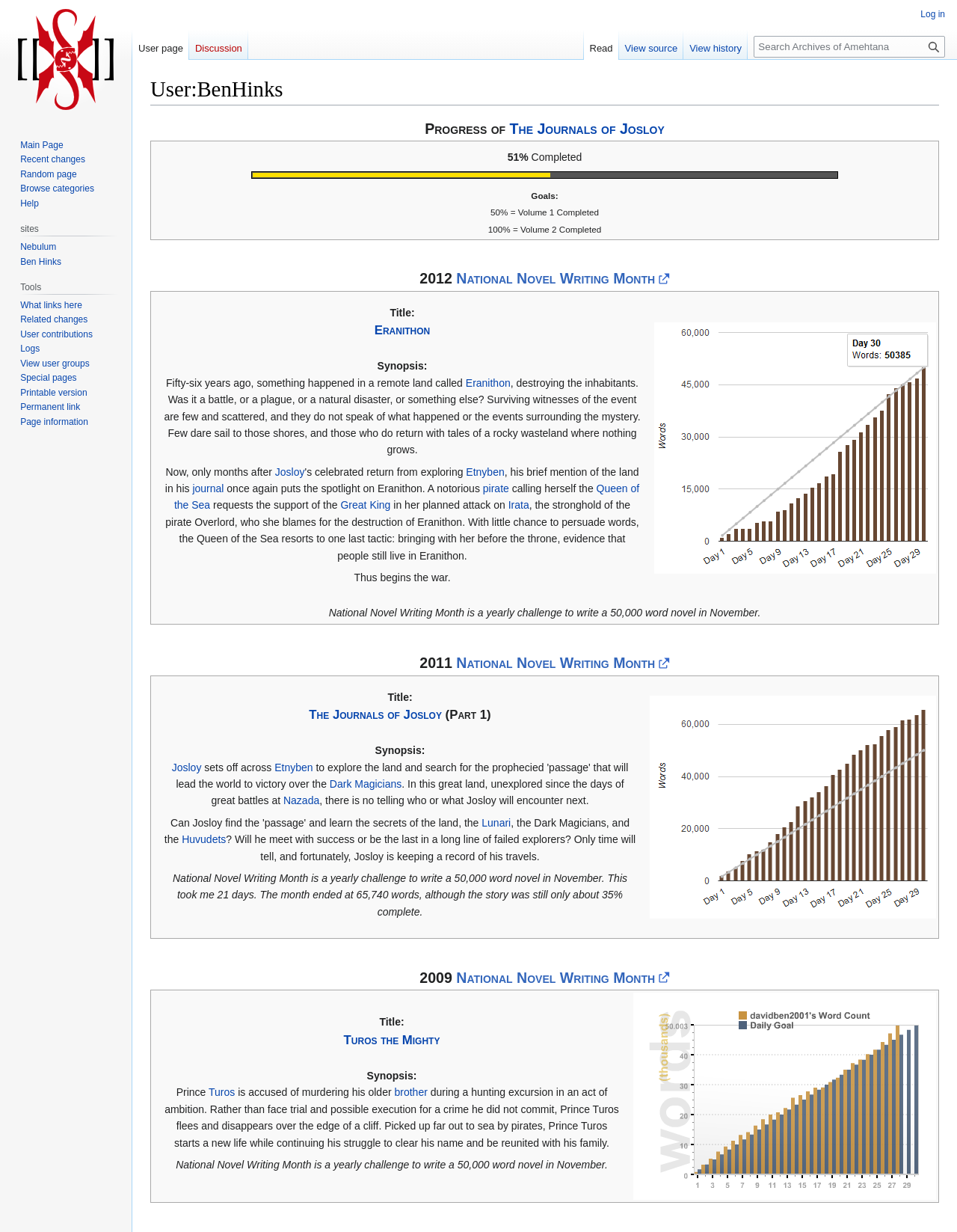Utilize the information from the image to answer the question in detail:
How many words did the author write in the 2012 National Novel Writing Month?

I found the number of words written by the author in the 2012 National Novel Writing Month by reading the text in the gridcell of the table with the caption '2011 National Novel Writing Month' which states 'The month ended at 65,740 words'.